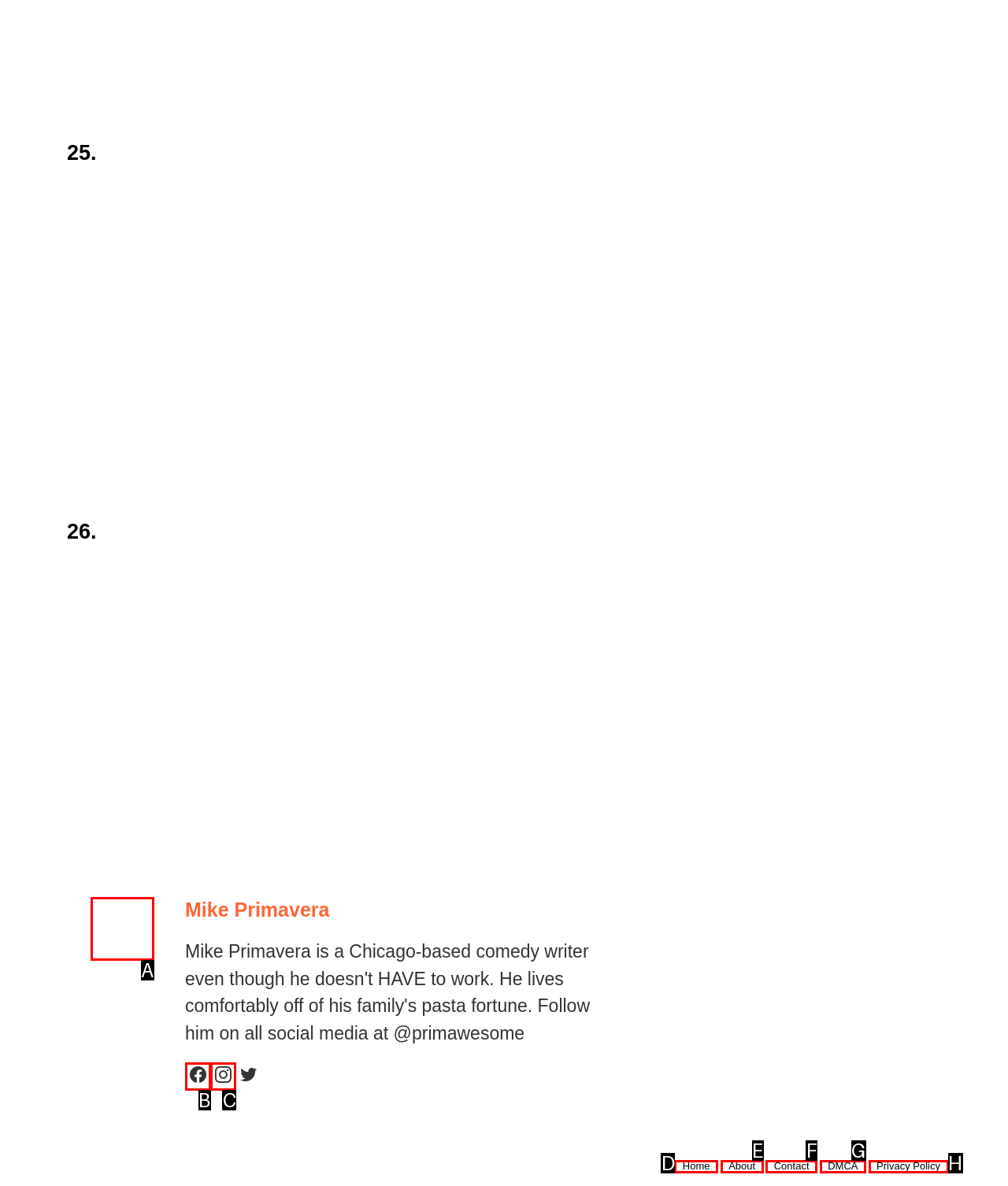Tell me the letter of the UI element I should click to accomplish the task: go to instagram page based on the choices provided in the screenshot.

C